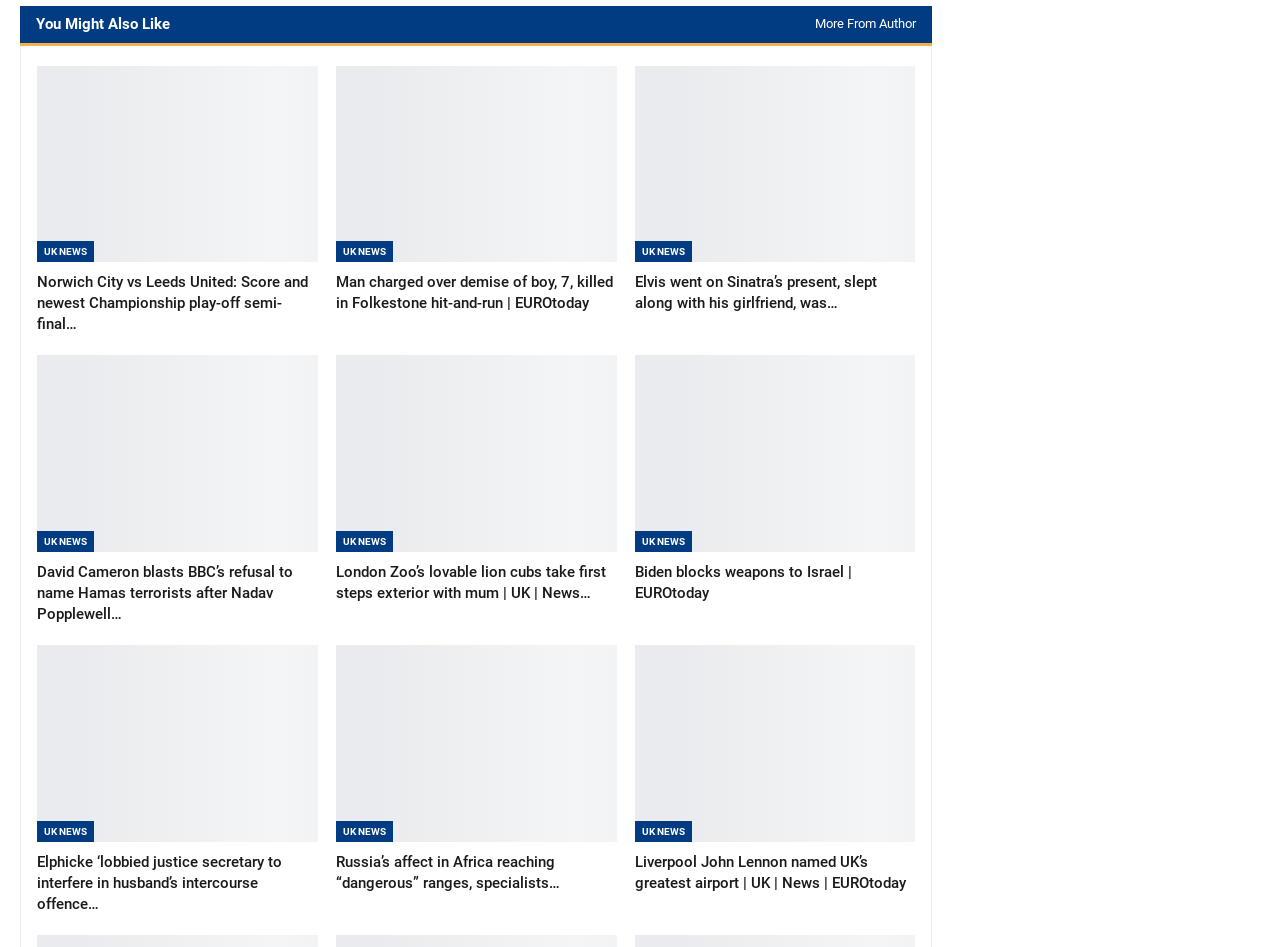What is the topic of the first news article?
Based on the screenshot, provide a one-word or short-phrase response.

Norwich City vs Leeds United